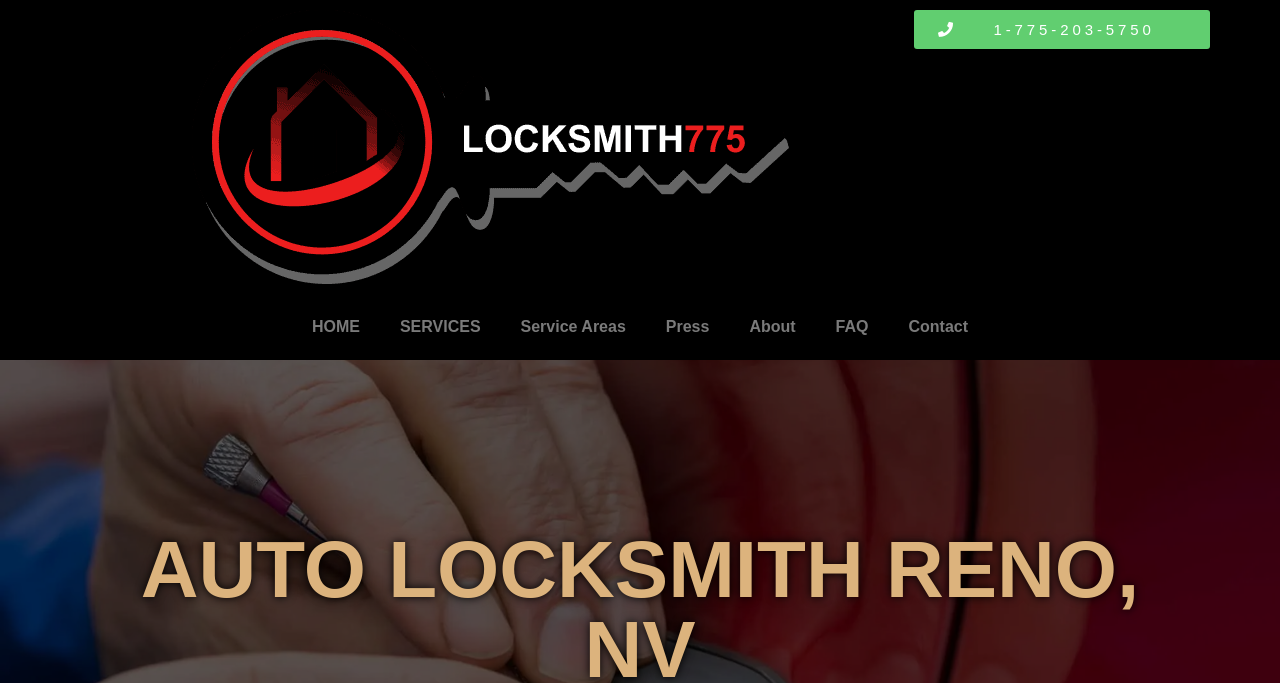Describe the webpage meticulously, covering all significant aspects.

The webpage appears to be a professional service provider's website, specifically an auto locksmith in Reno. At the top, there is a prominent link with an accompanying image, both with the text "reno & sparks nv Mobile Locksmith | best reviews", which suggests that the locksmith service has excellent reviews in the Reno and Sparks area.

To the right of this link, there is a phone number "1-775-203-5750" displayed prominently, likely for customers to quickly contact the locksmith service.

Below these elements, there is a navigation menu with six links: "HOME", "SERVICES", "Service Areas", "Press", "About", and "FAQ", followed by "Contact". These links are arranged horizontally, with "HOME" on the left and "Contact" on the right, suggesting that users can easily navigate to different sections of the website.

Overall, the webpage is focused on providing easy access to the locksmith service's information and contact details, with a clear emphasis on its reputation and services offered.